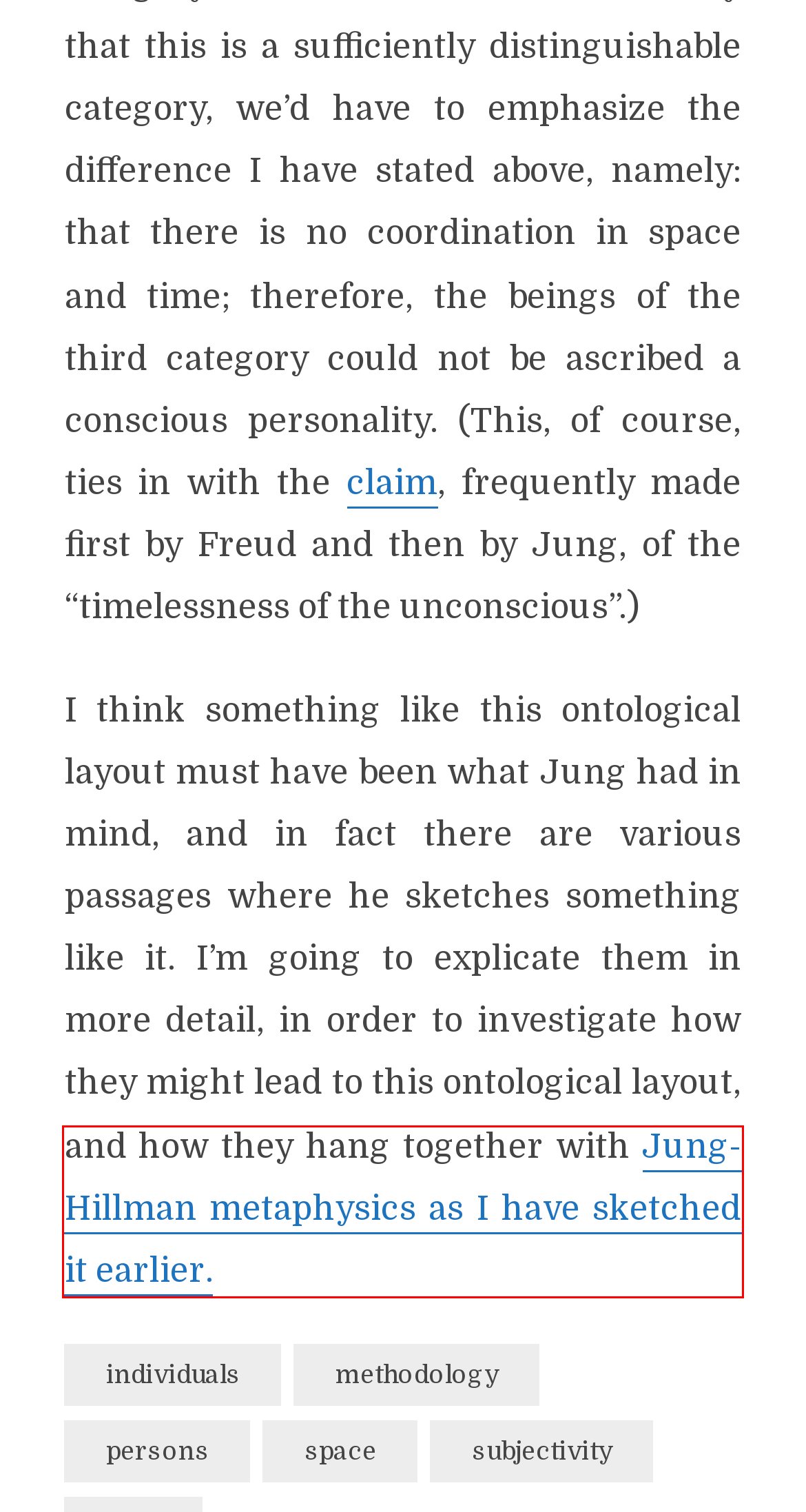After examining the screenshot of a webpage with a red bounding box, choose the most accurate webpage description that corresponds to the new page after clicking the element inside the red box. Here are the candidates:
A. erotetic arch – Synchronicities and Mirrors
B. How does ghost-time relate to the timelessness of the unconscious? – Synchronicities and Mirrors
C. subjectivity – Synchronicities and Mirrors
D. film – Synchronicities and Mirrors
E. personal note – Synchronicities and Mirrors
F. projection – Synchronicities and Mirrors
G. Jung-Hillman metaphysics – Synchronicities and Mirrors
H. allegorical style – Synchronicities and Mirrors

G